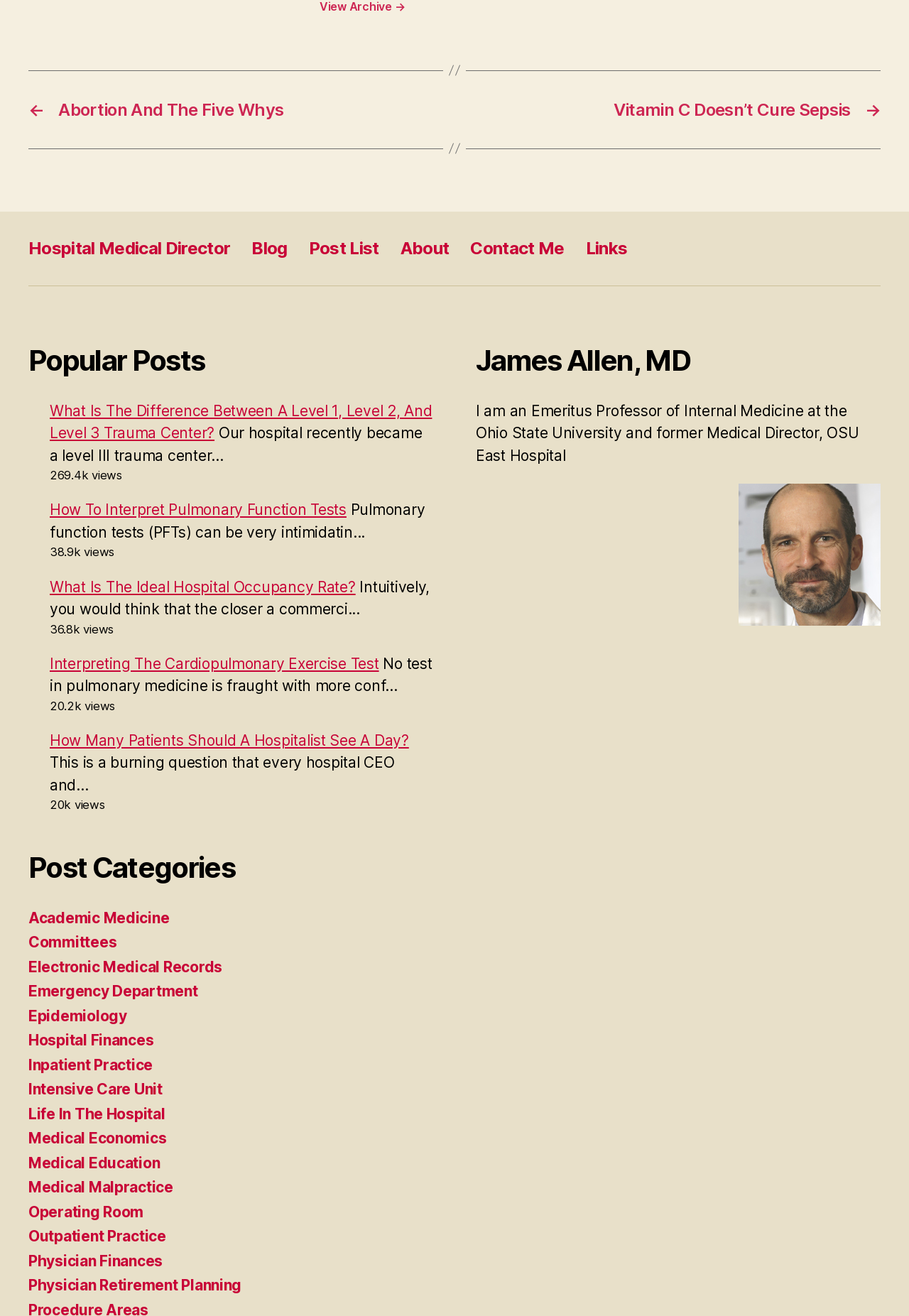How many views does the second popular post have?
Analyze the screenshot and provide a detailed answer to the question.

I looked at the list of popular posts and found the second one, which has a static text indicating that it has 38.9k views.